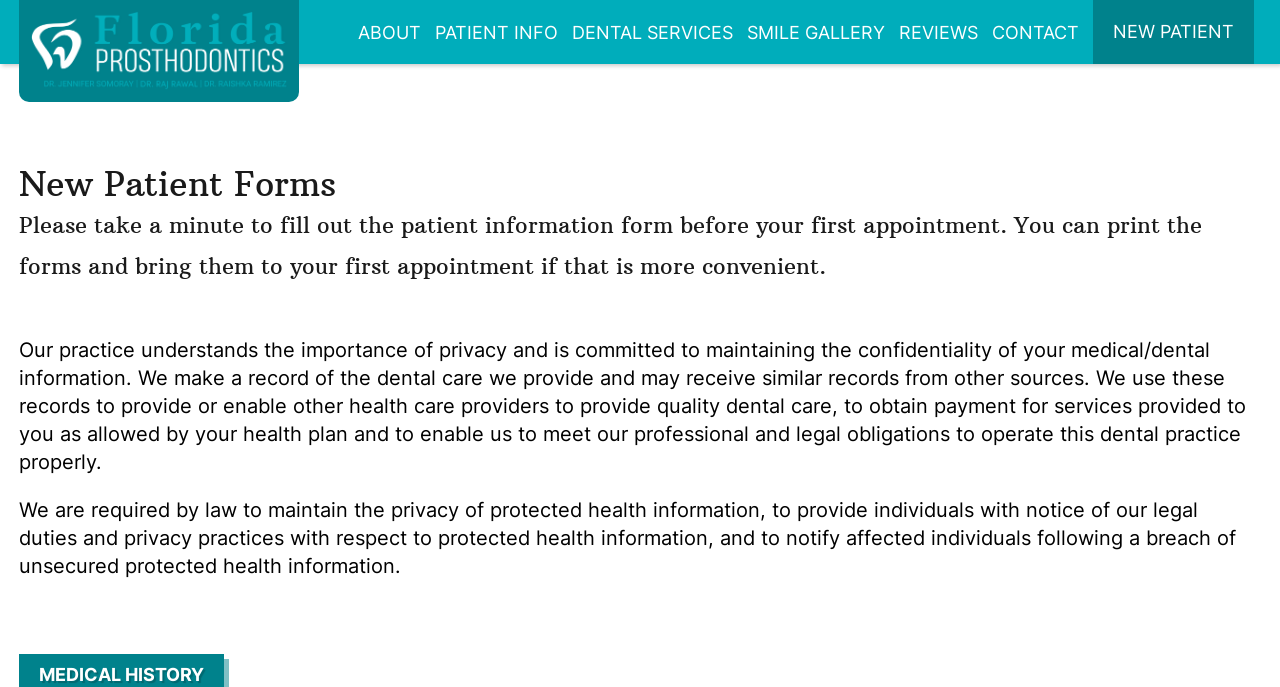Find and extract the text of the primary heading on the webpage.

New Patient Forms
Please take a minute to fill out the patient information form before your first appointment. You can print the forms and bring them to your first appointment if that is more convenient.